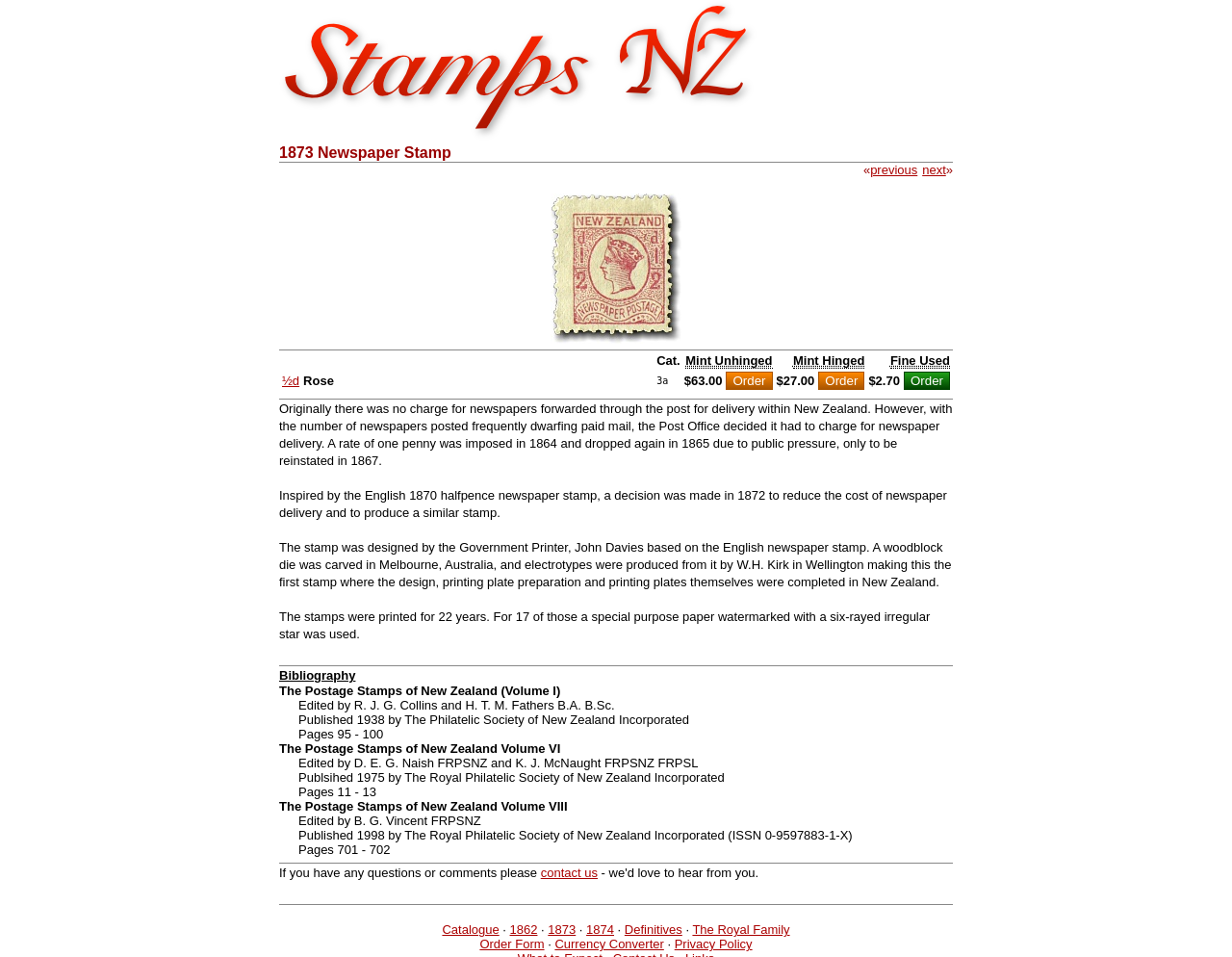What can you do if you have any questions or comments?
From the details in the image, answer the question comprehensively.

I found the answer by looking at the text on the webpage, which says 'If you have any questions or comments please contact us'.